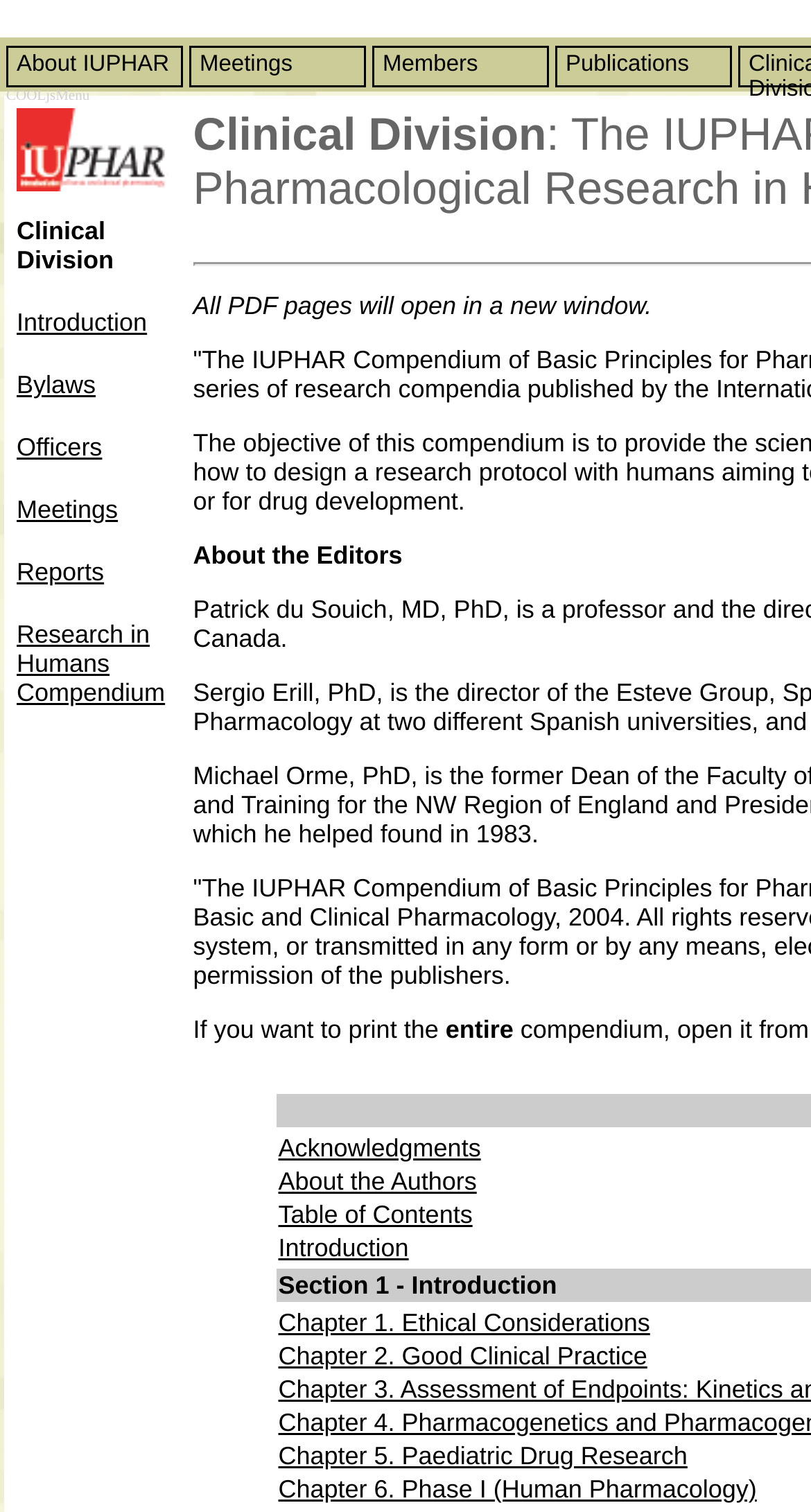What is the title of the first chapter?
Look at the image and respond to the question as thoroughly as possible.

I looked at the link elements that are children of the 'Research in Humans Compendium' element. The first chapter is titled 'Chapter 1. Ethical Considerations'.